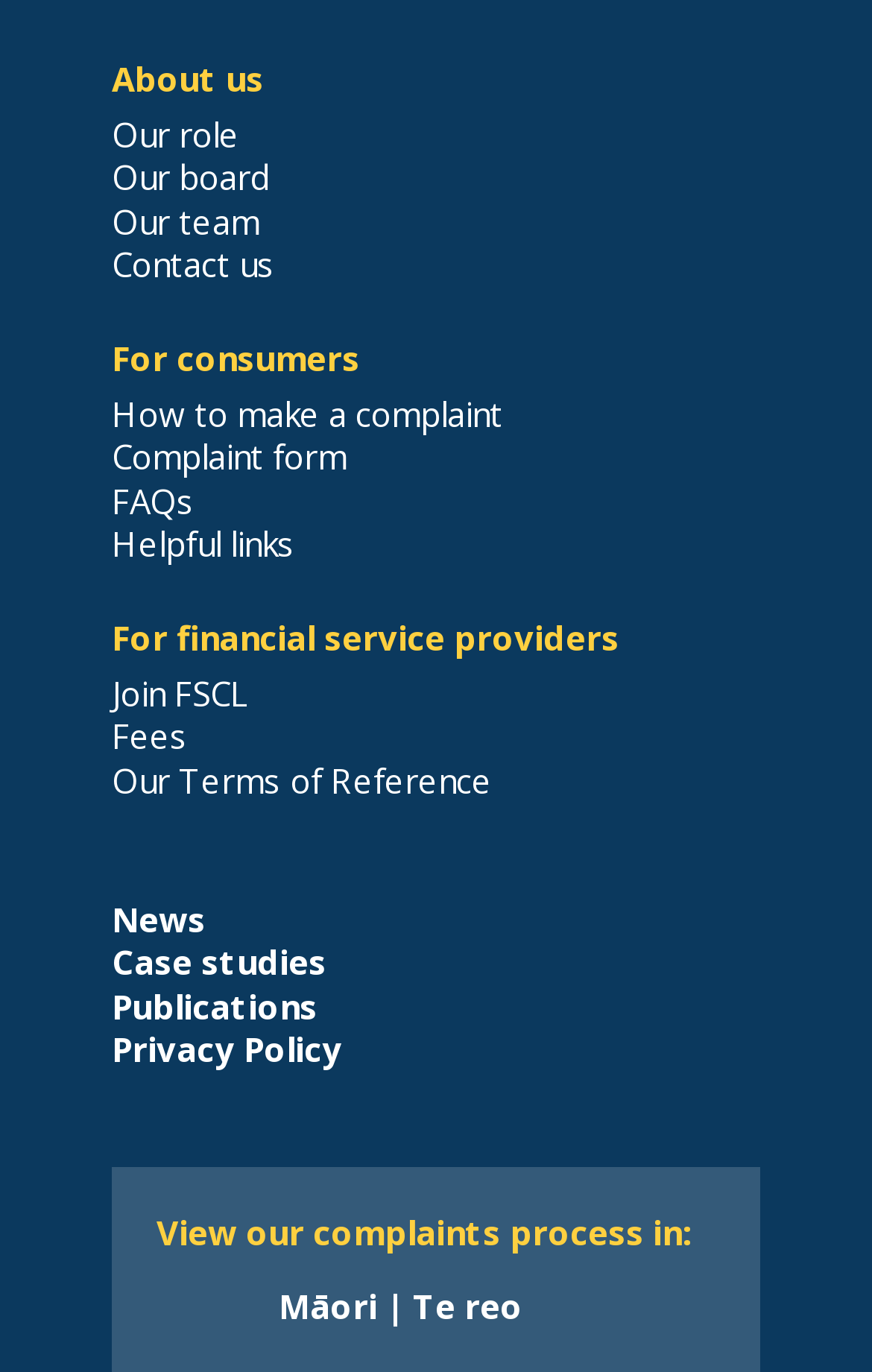Identify the bounding box coordinates for the element that needs to be clicked to fulfill this instruction: "Learn about the organization's role". Provide the coordinates in the format of four float numbers between 0 and 1: [left, top, right, bottom].

[0.128, 0.081, 0.274, 0.114]